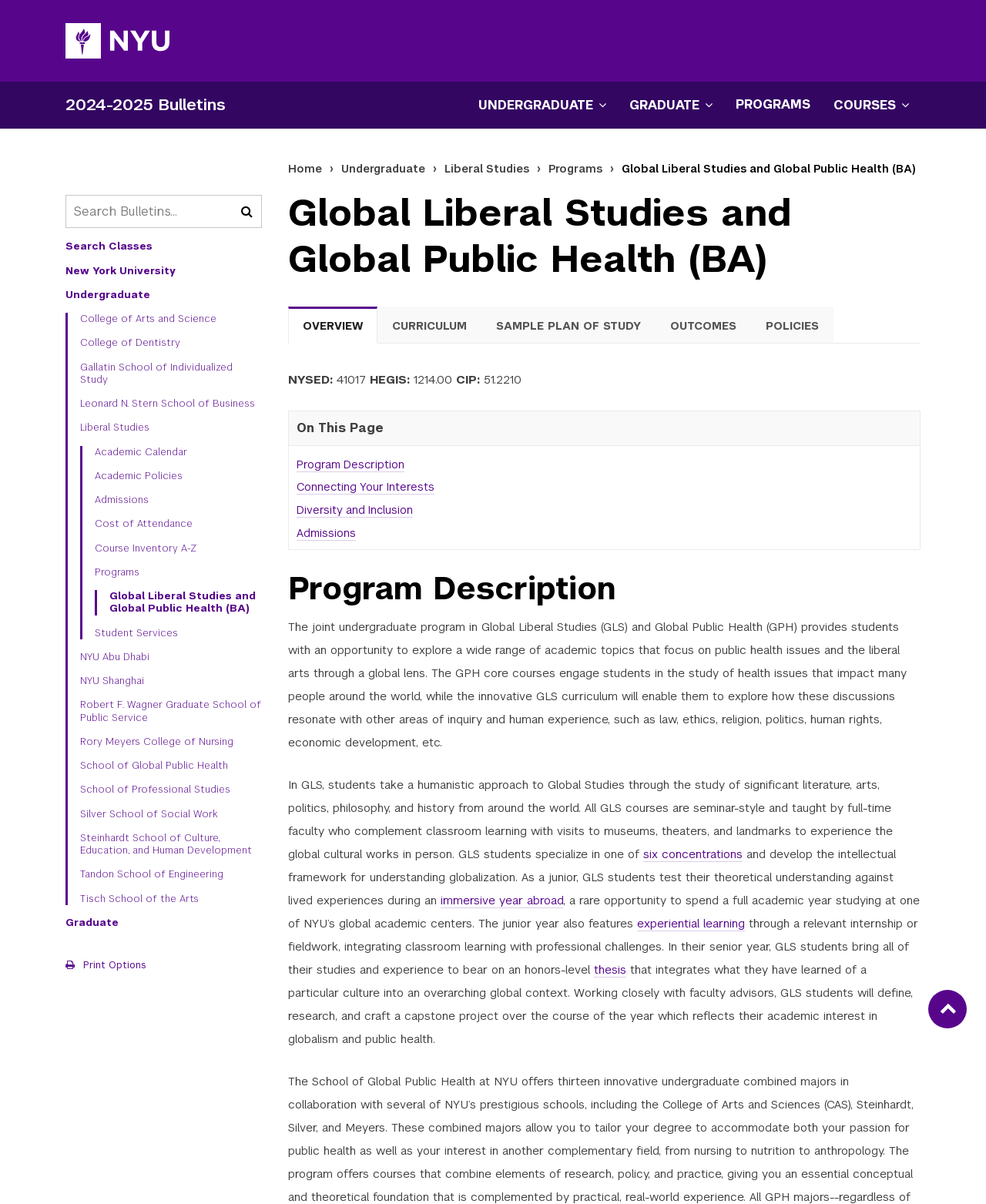Please identify the bounding box coordinates of the clickable region that I should interact with to perform the following instruction: "Search Bulletins". The coordinates should be expressed as four float numbers between 0 and 1, i.e., [left, top, right, bottom].

[0.066, 0.162, 0.266, 0.19]